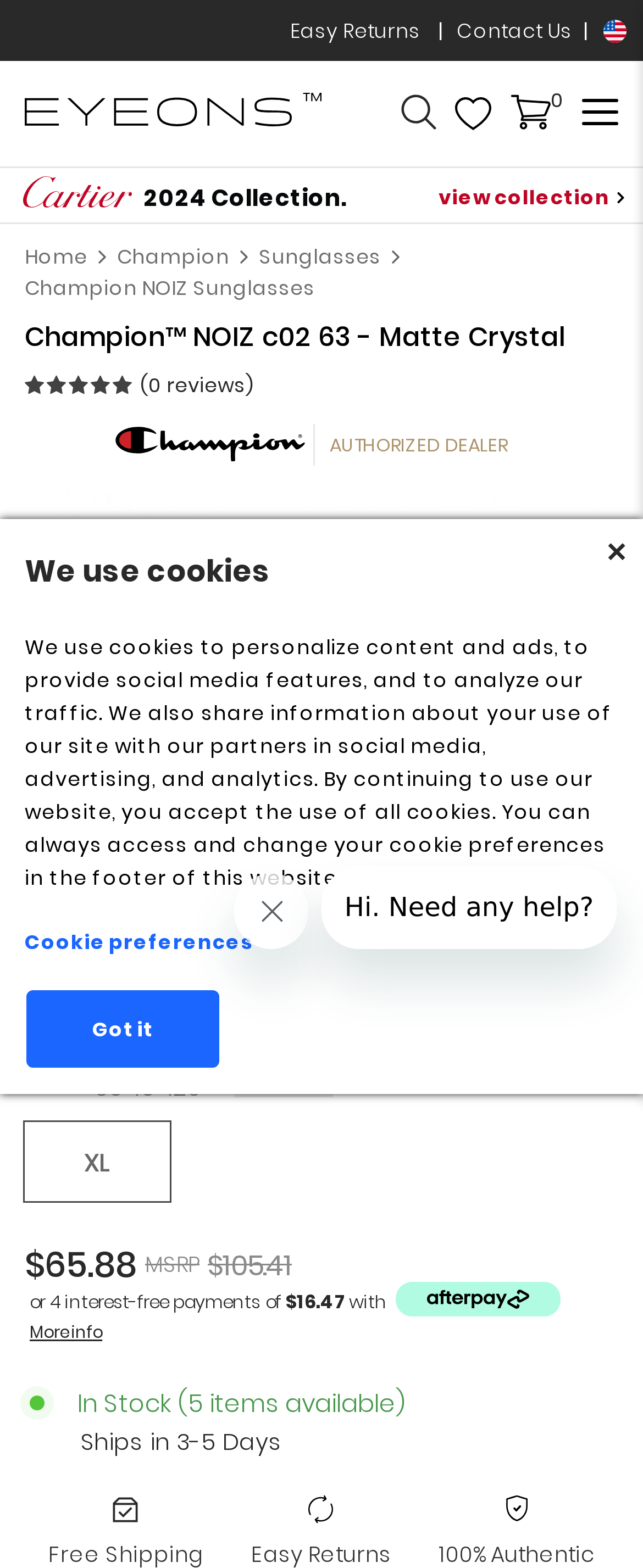From the element description: "Size Chart", extract the bounding box coordinates of the UI element. The coordinates should be expressed as four float numbers between 0 and 1, in the order [left, top, right, bottom].

[0.364, 0.683, 0.518, 0.701]